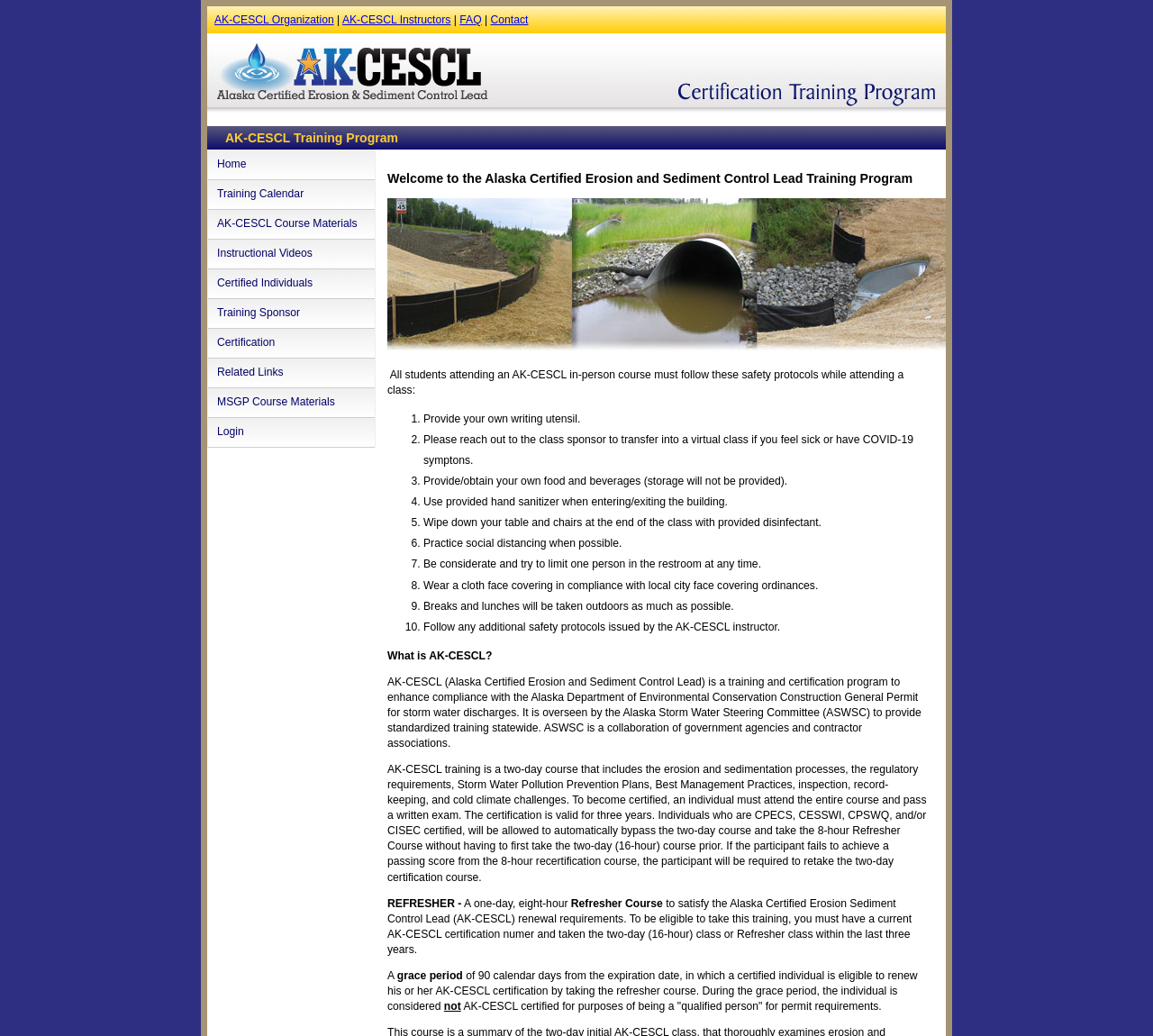Please identify the bounding box coordinates of the element that needs to be clicked to execute the following command: "Login to the system". Provide the bounding box using four float numbers between 0 and 1, formatted as [left, top, right, bottom].

[0.18, 0.403, 0.325, 0.432]